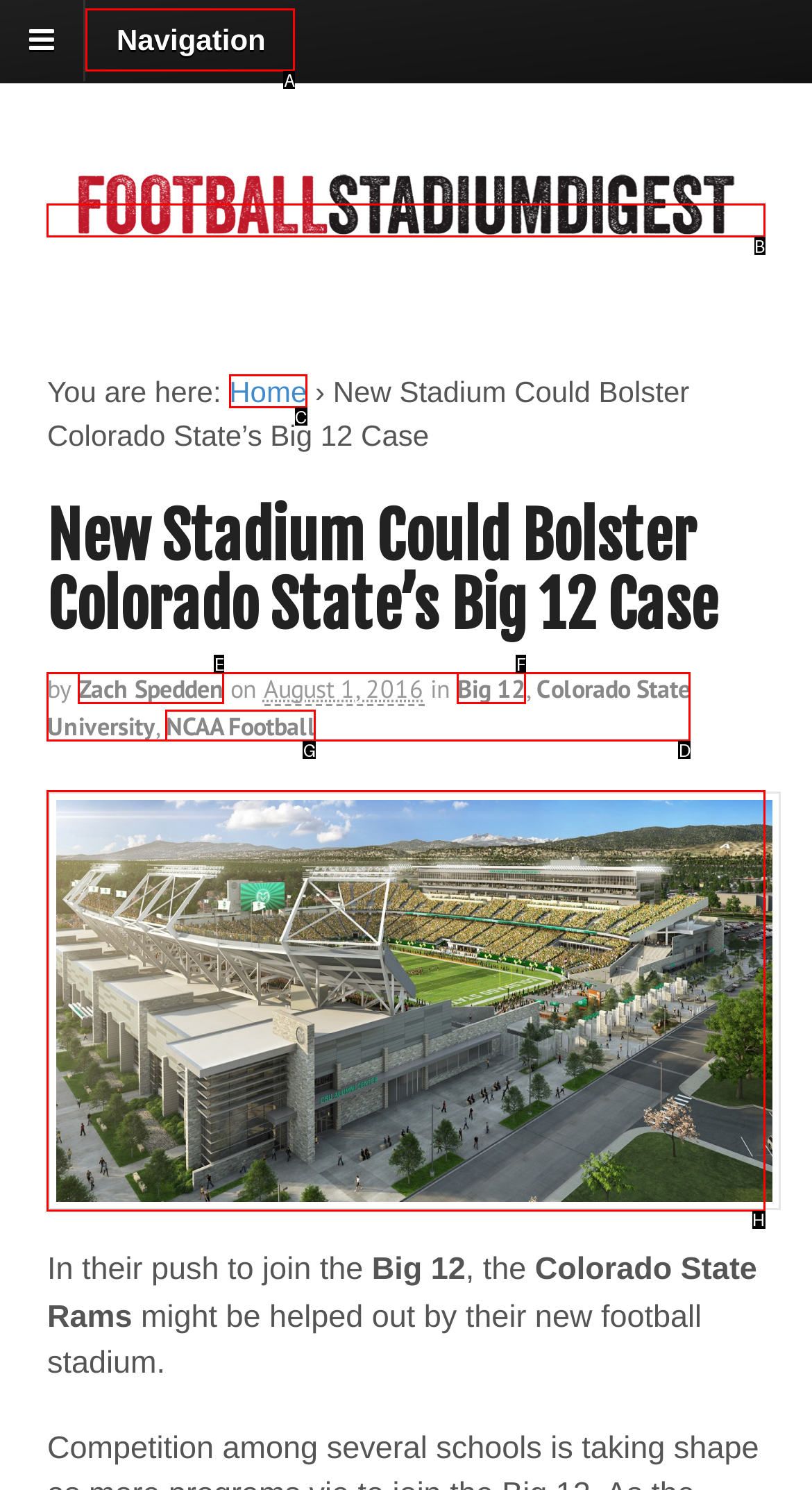Identify the letter corresponding to the UI element that matches this description: Cart
Answer using only the letter from the provided options.

None